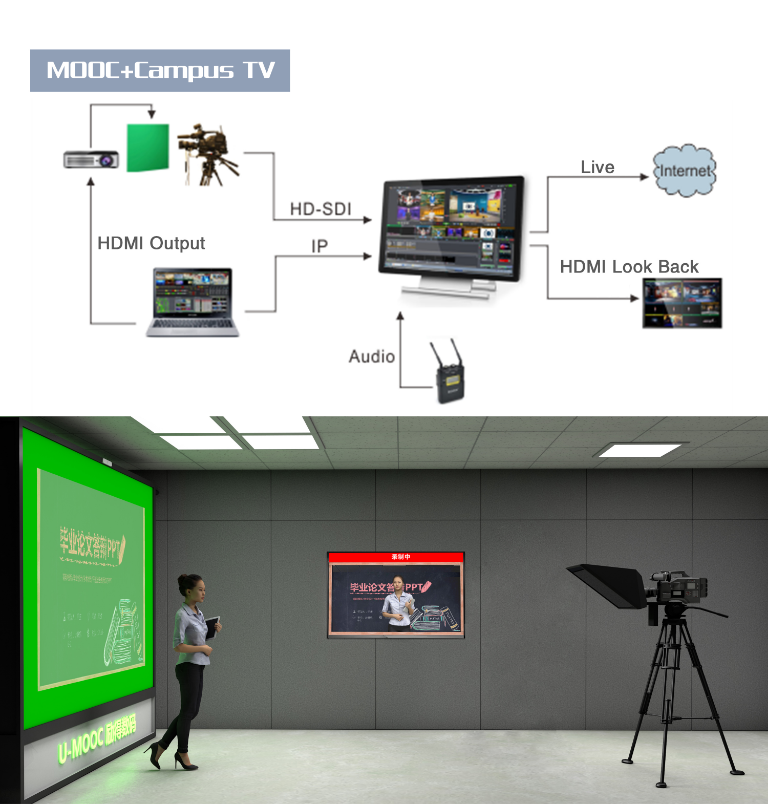What is the presenter holding?
Give a detailed explanation using the information visible in the image.

The presenter is holding a device, which is likely a remote control or a tablet, to interact with the materials and facilitate audience participation.